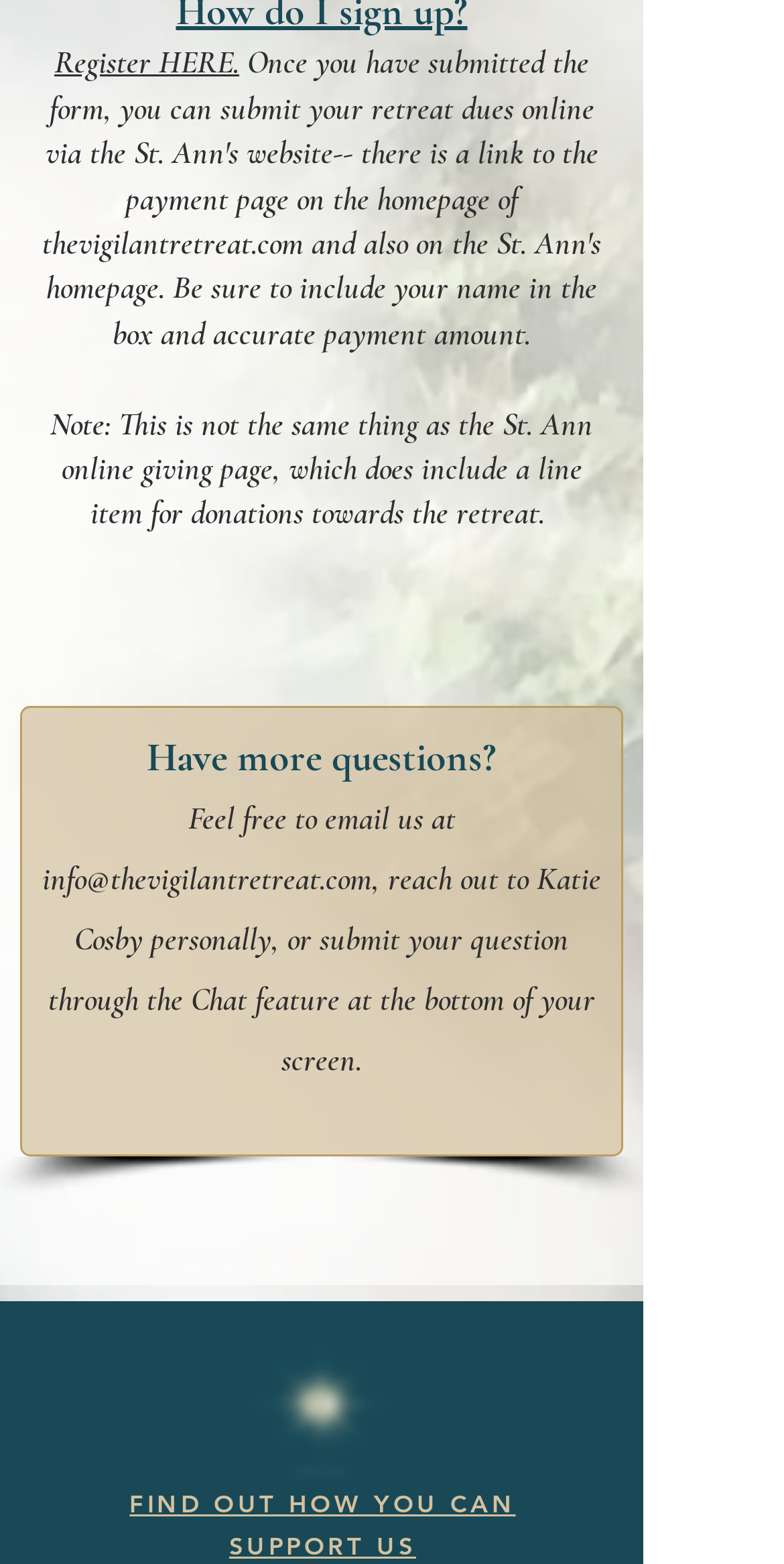Analyze the image and give a detailed response to the question:
What is the purpose of the 'Register HERE' link?

The 'Register HERE' link is prominently displayed at the top of the page, suggesting that it is a call-to-action for users to register for the Vigilant Retreat. The surrounding text also provides instructions on what to include when registering, further supporting this conclusion.